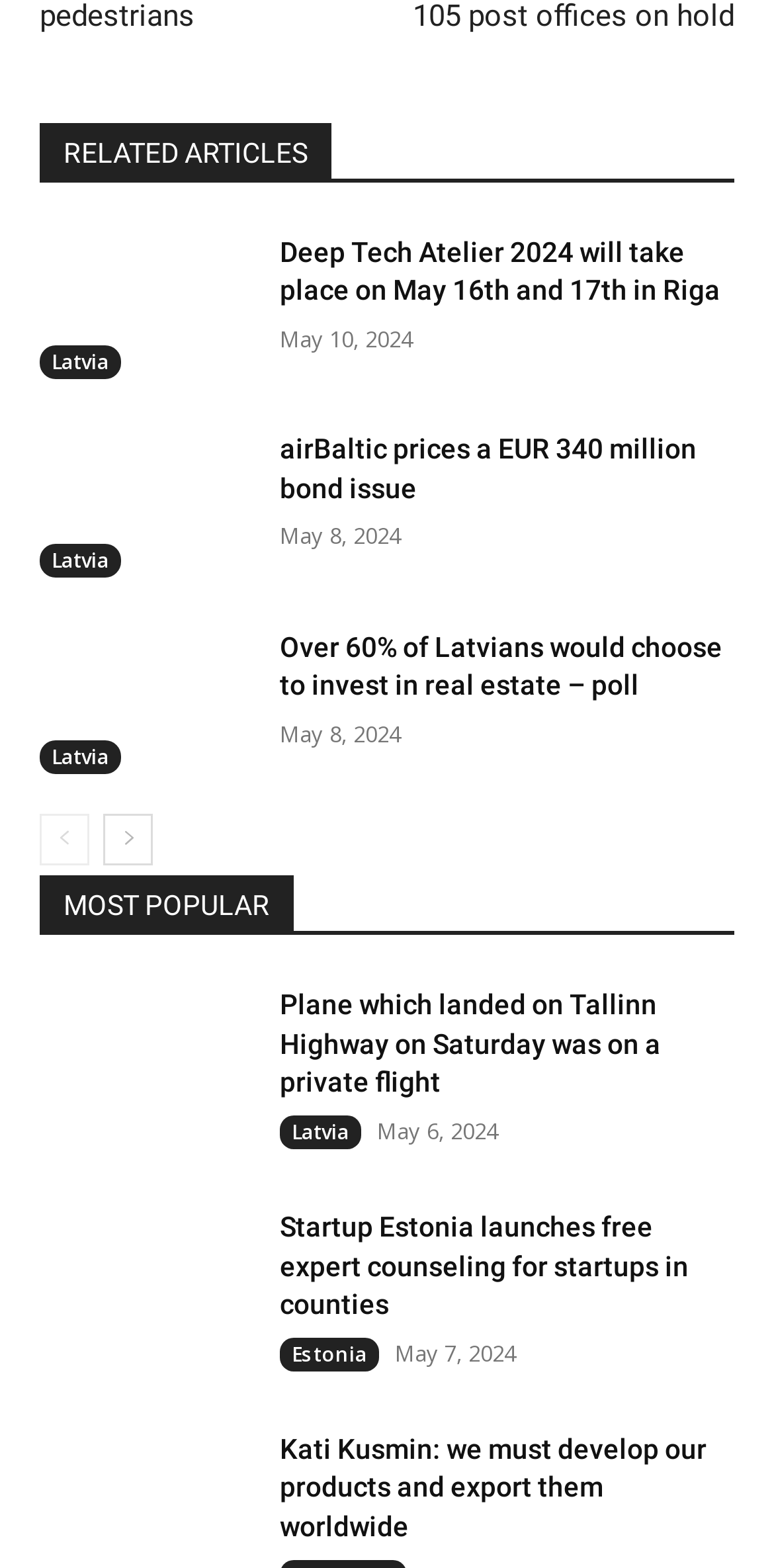Bounding box coordinates must be specified in the format (top-left x, top-left y, bottom-right x, bottom-right y). All values should be floating point numbers between 0 and 1. What are the bounding box coordinates of the UI element described as: Estonia

[0.362, 0.853, 0.49, 0.875]